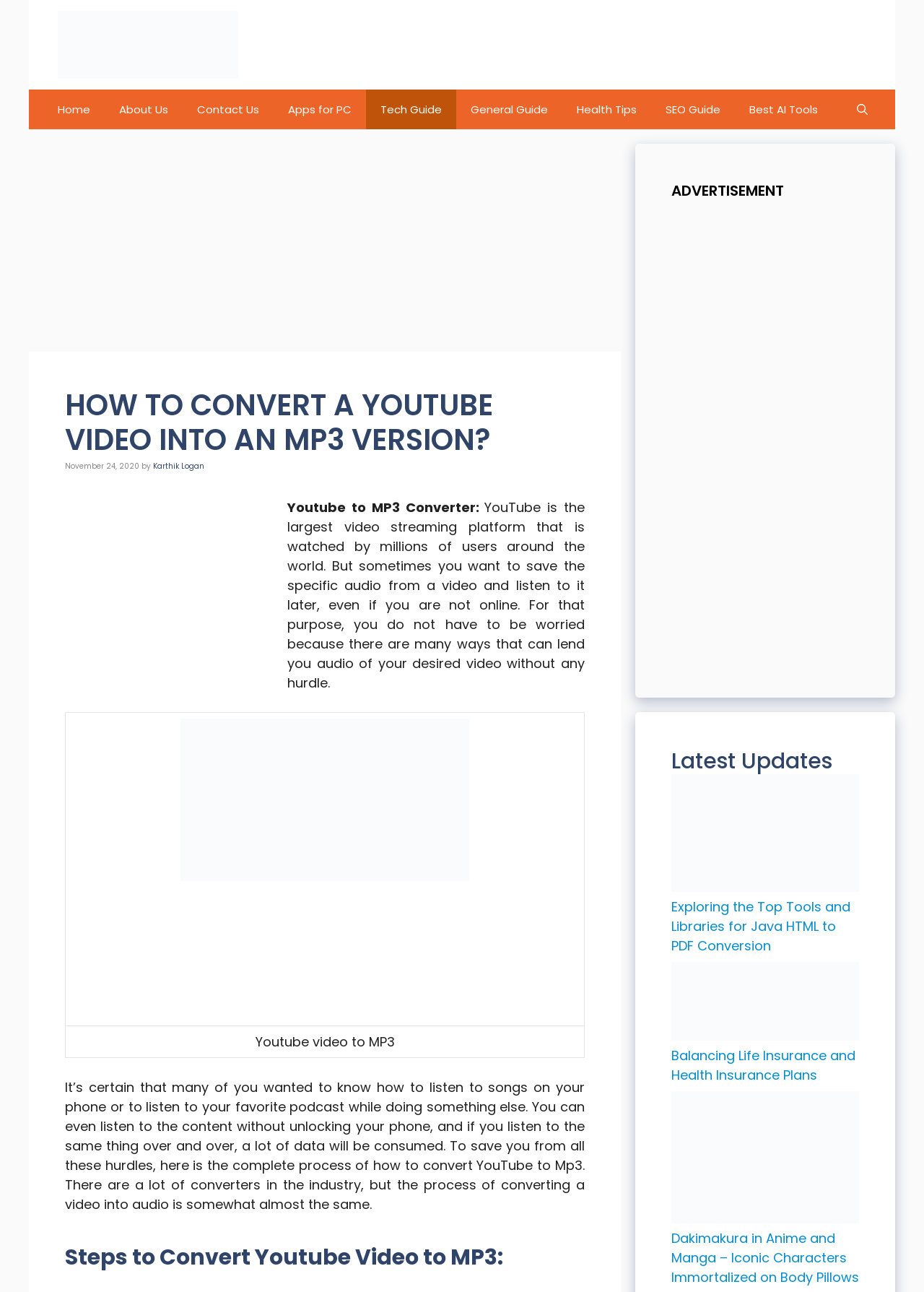Please identify the bounding box coordinates of the element's region that I should click in order to complete the following instruction: "Open the 'Apps for PC' page". The bounding box coordinates consist of four float numbers between 0 and 1, i.e., [left, top, right, bottom].

[0.296, 0.069, 0.396, 0.1]